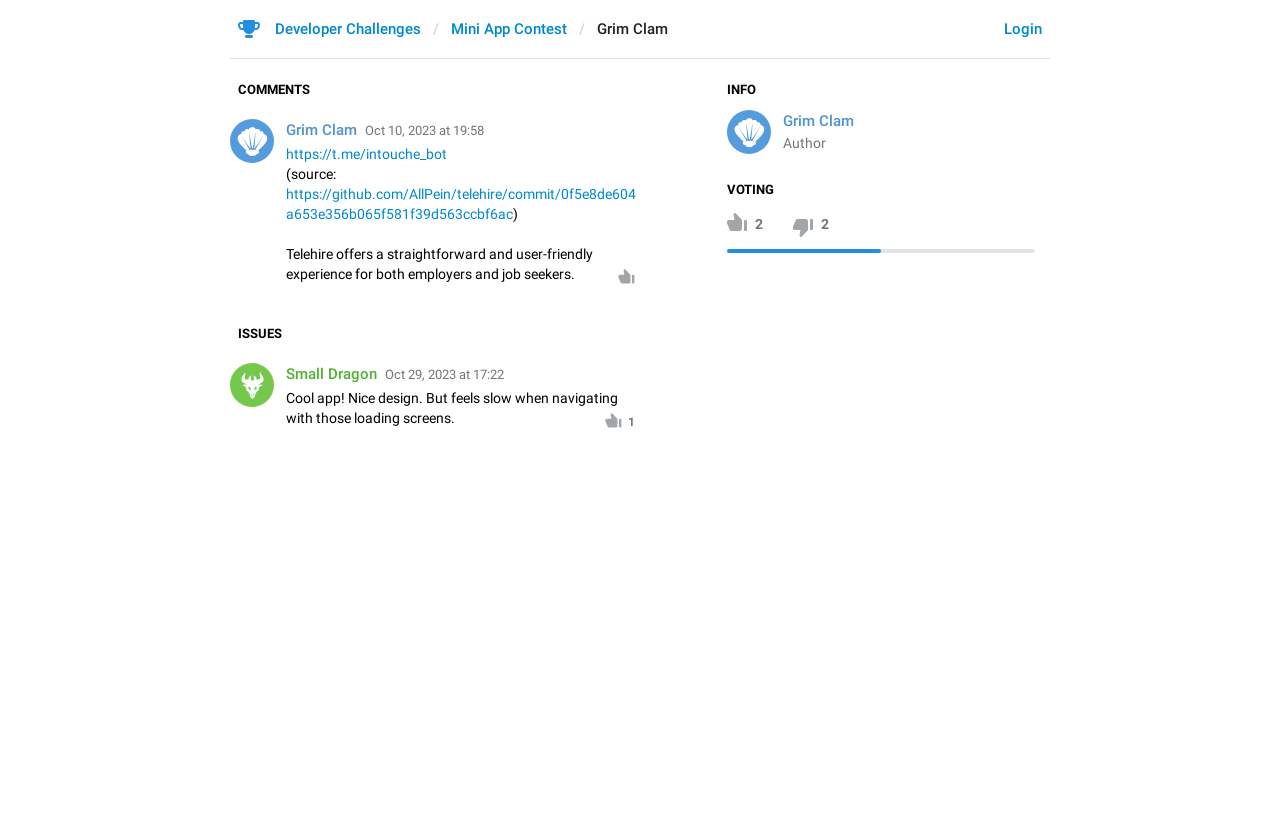Indicate the bounding box coordinates of the element that needs to be clicked to satisfy the following instruction: "Login to the platform". The coordinates should be four float numbers between 0 and 1, i.e., [left, top, right, bottom].

[0.784, 0.024, 0.814, 0.046]